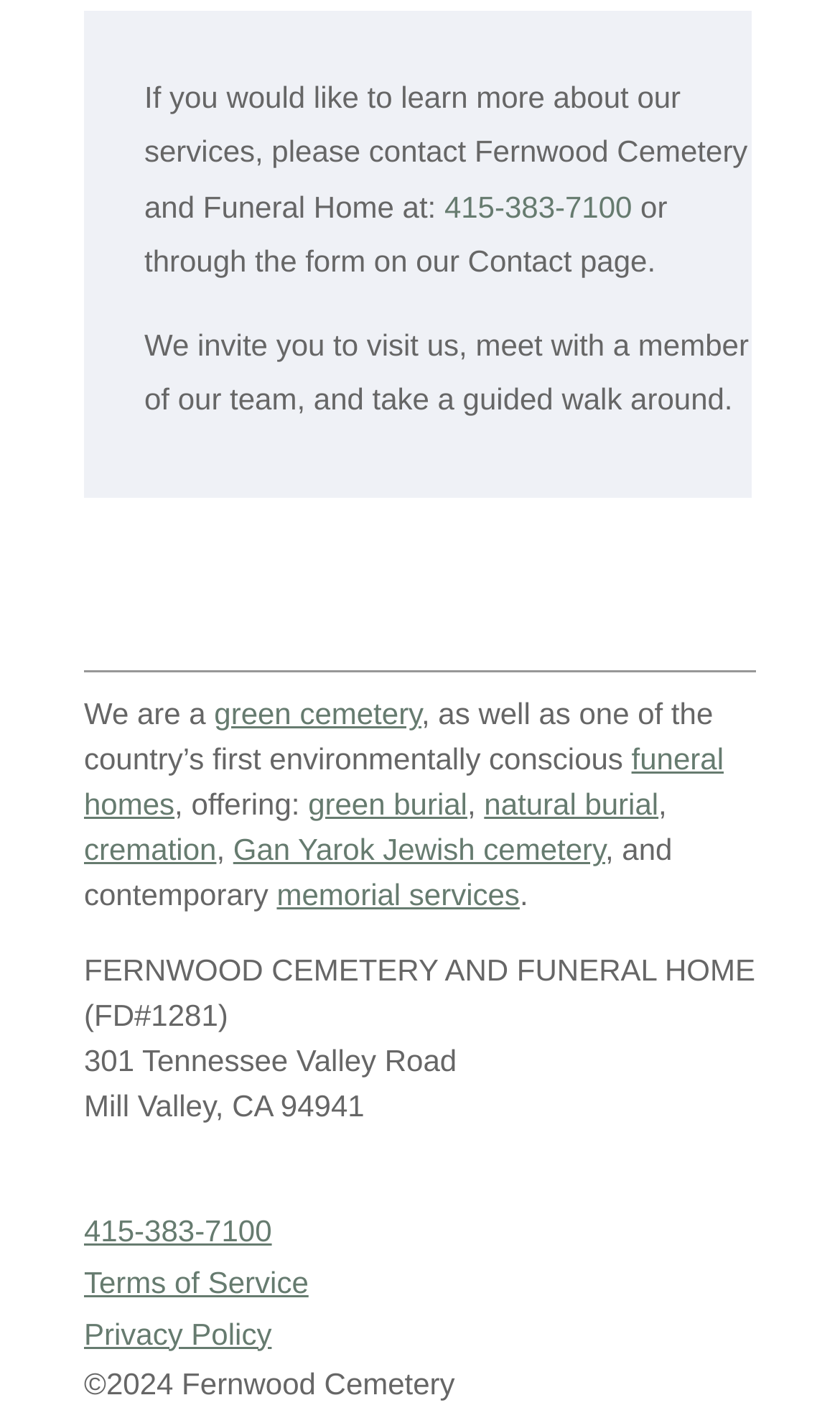What year is the copyright of Fernwood Cemetery?
Refer to the image and provide a concise answer in one word or phrase.

2024